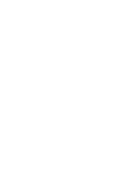Describe in detail everything you see in the image.

The image features Eli Schmucker, the founder of Dutch Craft, in a professional setting that highlights his background and expertise in the mattress industry. As a representative of a company deeply committed to quality craftsmanship, Schmucker embodies values drawn from his Amish heritage, including integrity, honesty, and hard work. He recalls his early experiences working in the mattress business and his journey from his Old Order Amish community in Middlefield, Ohio, to successfully launching his own company in Tennessee. This image captures the essence of his dedication to producing high-end mattresses, reflecting the marriage of traditional values with modern entrepreneurial spirit.